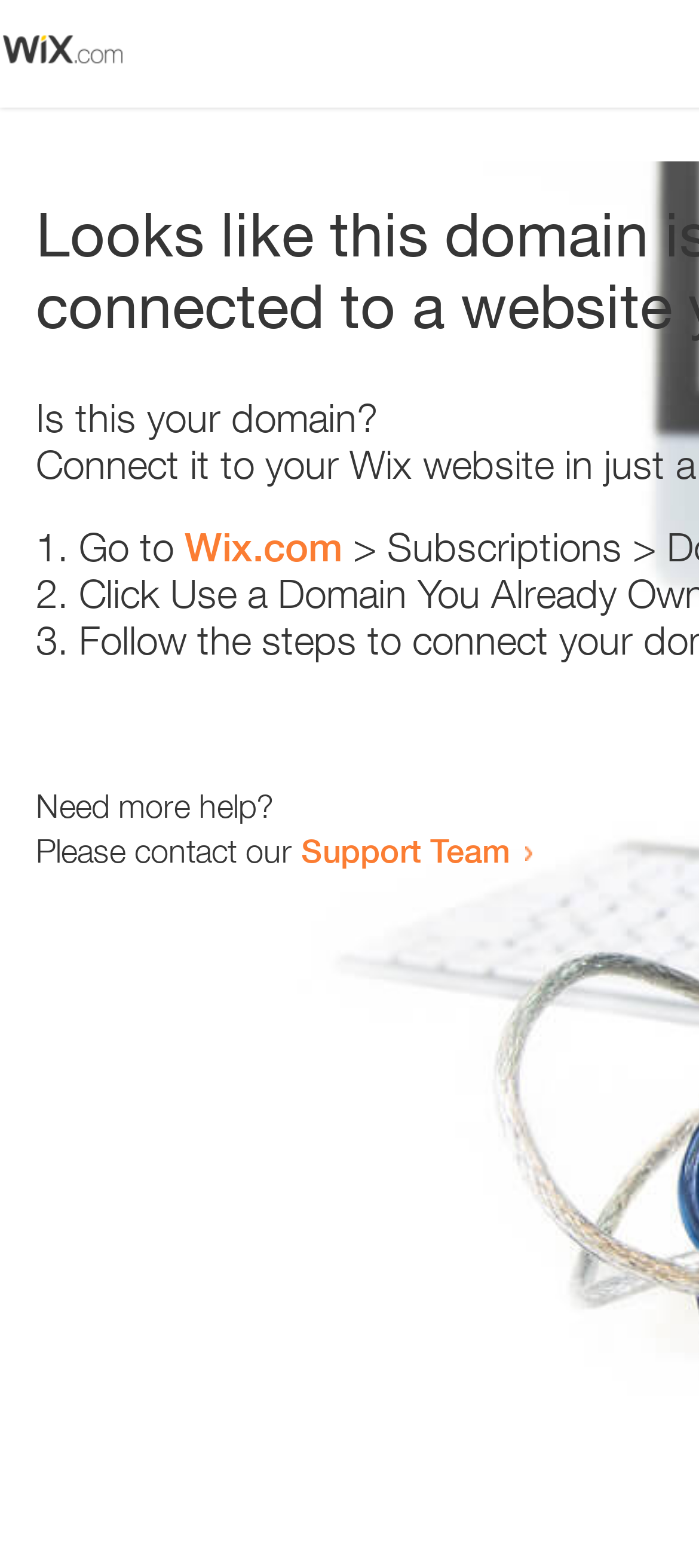Please give a succinct answer to the question in one word or phrase:
How many list markers are there on the webpage?

3